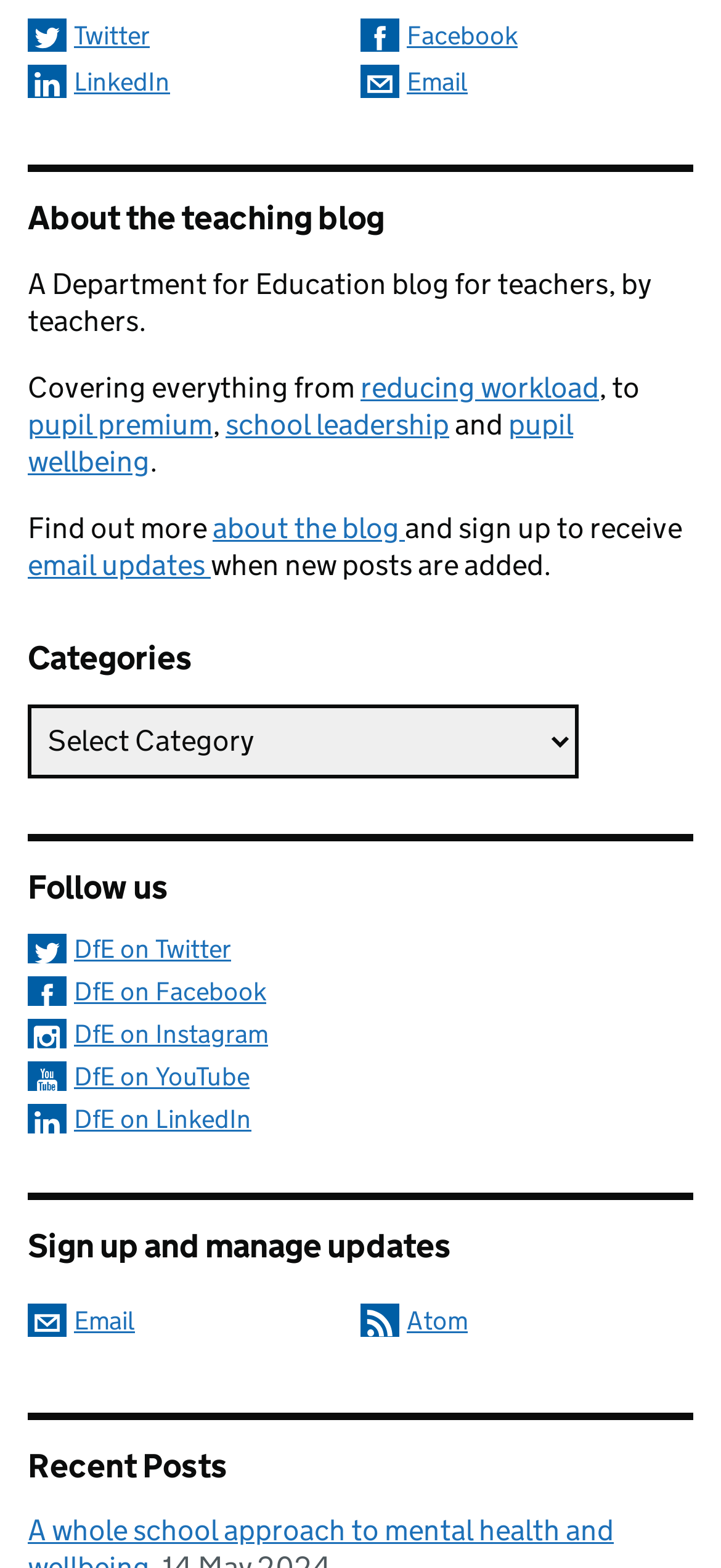Could you locate the bounding box coordinates for the section that should be clicked to accomplish this task: "Follow the teaching blog on Twitter".

[0.038, 0.011, 0.208, 0.033]